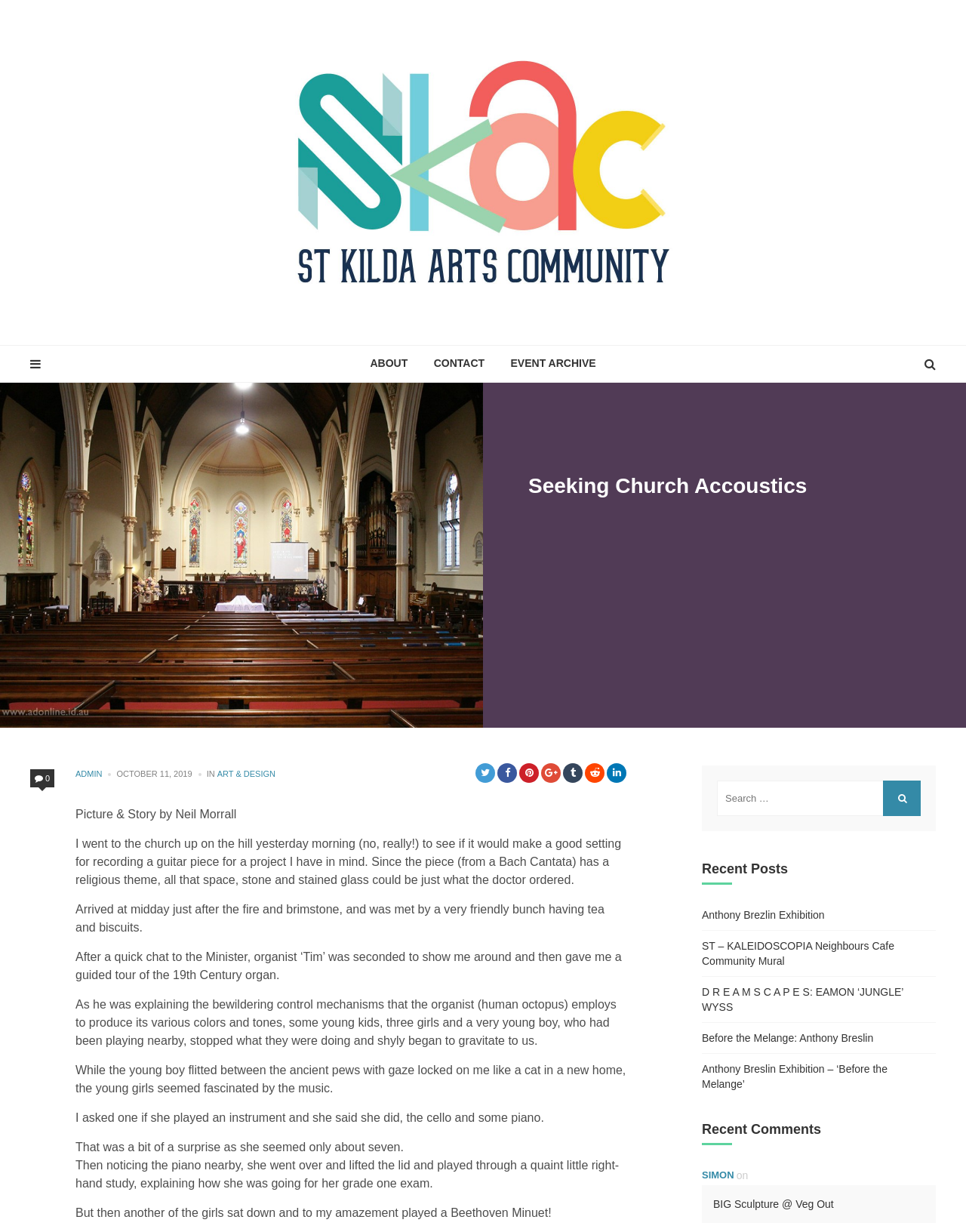Answer the question with a brief word or phrase:
What is the topic of the post?

Seeking Church Accoustics